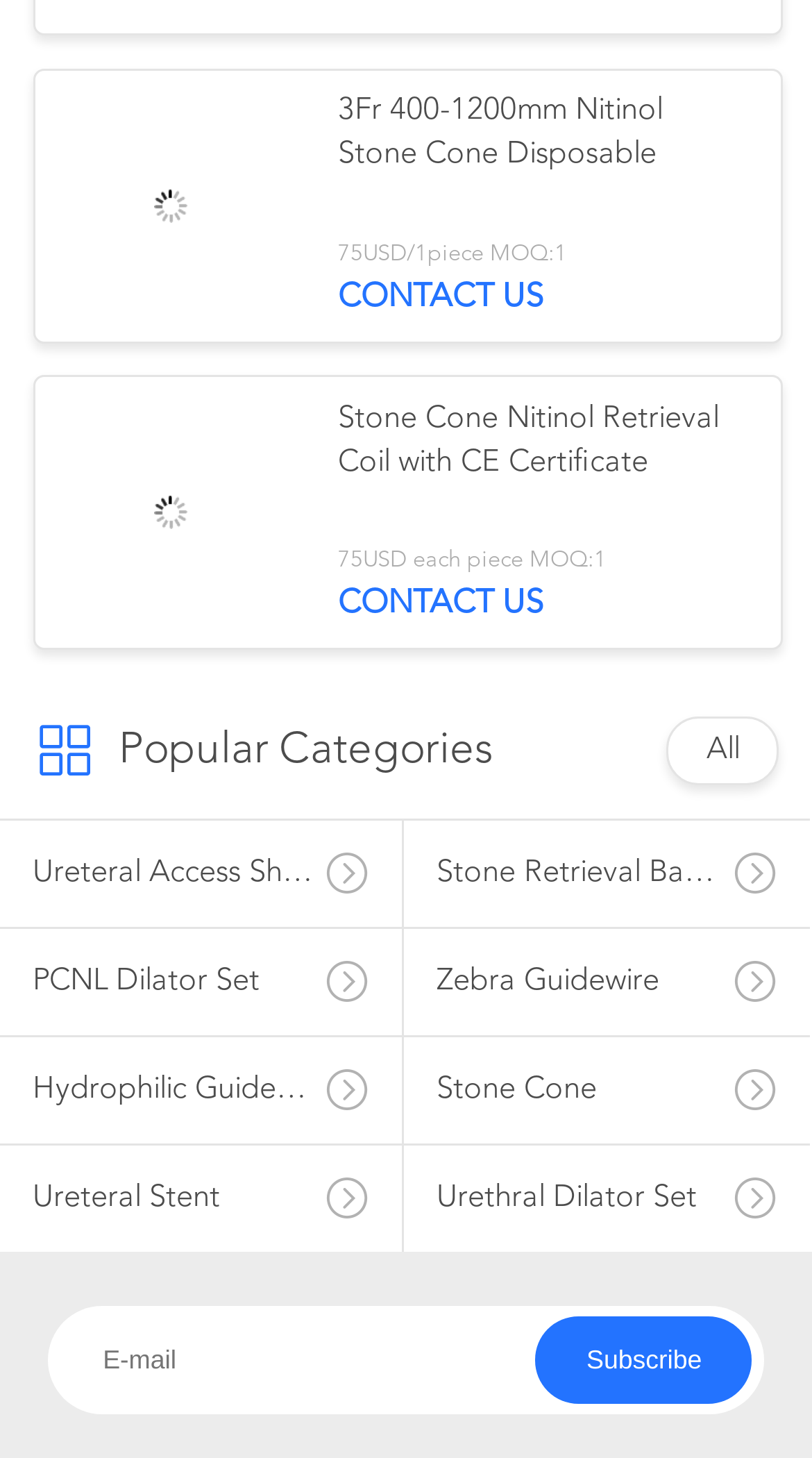Determine the bounding box coordinates of the clickable area required to perform the following instruction: "Browse Stone Cone products". The coordinates should be represented as four float numbers between 0 and 1: [left, top, right, bottom].

[0.497, 0.712, 0.997, 0.819]